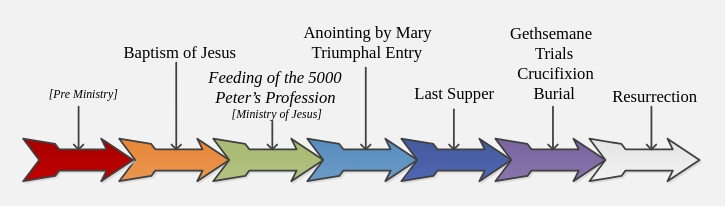Utilize the information from the image to answer the question in detail:
What is the miracle that showcases Jesus's compassion and divine power?

The 'Feeding of the 5000' is a pivotal miracle that illustrates Jesus's compassion and divine power, as mentioned in the caption, making it the correct answer.